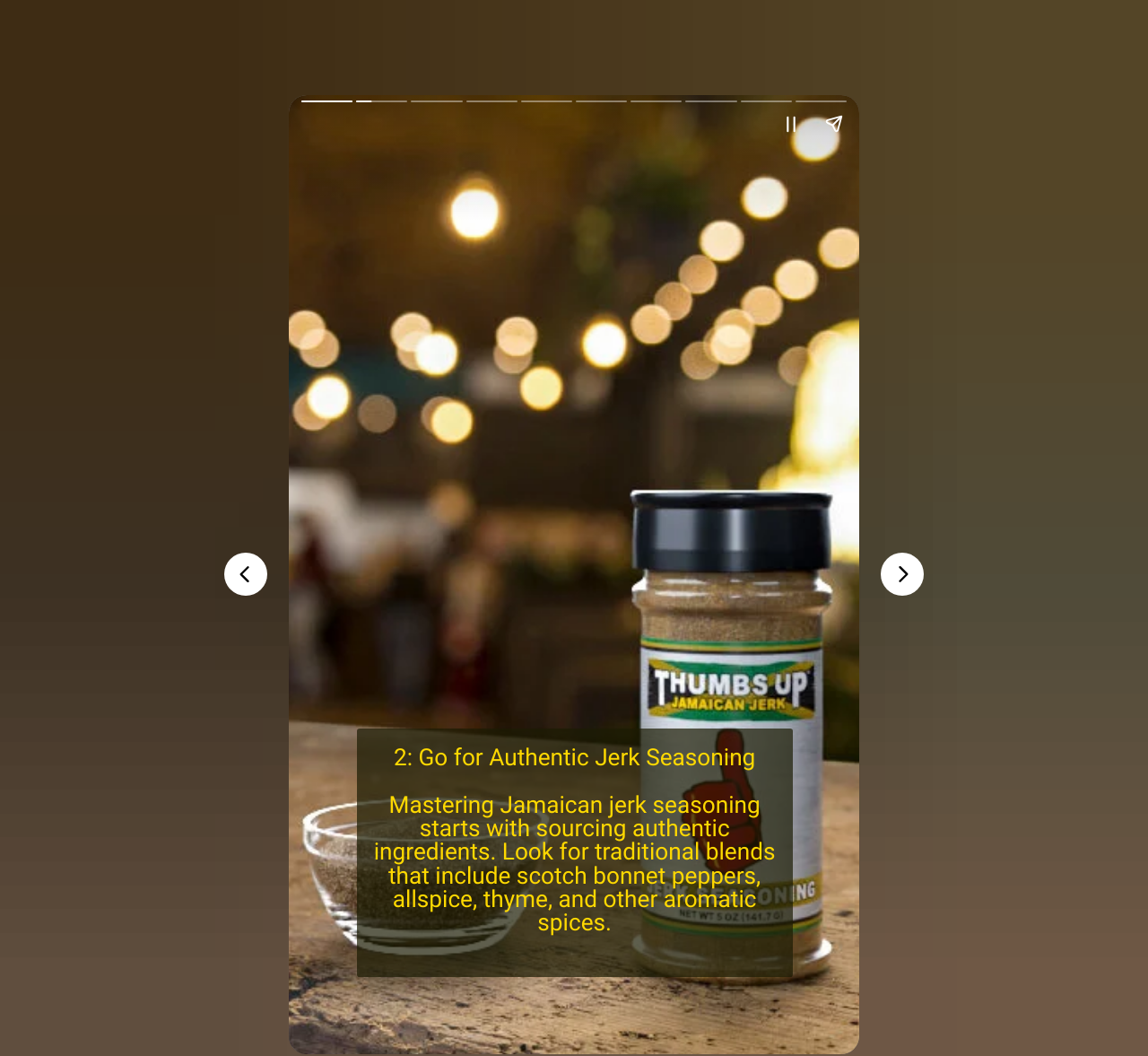What is the purpose of the 'Previous page' button?
Look at the image and construct a detailed response to the question.

The 'Previous page' button is likely used to navigate to the previous page of the story or article, allowing the user to go back and review previous content.